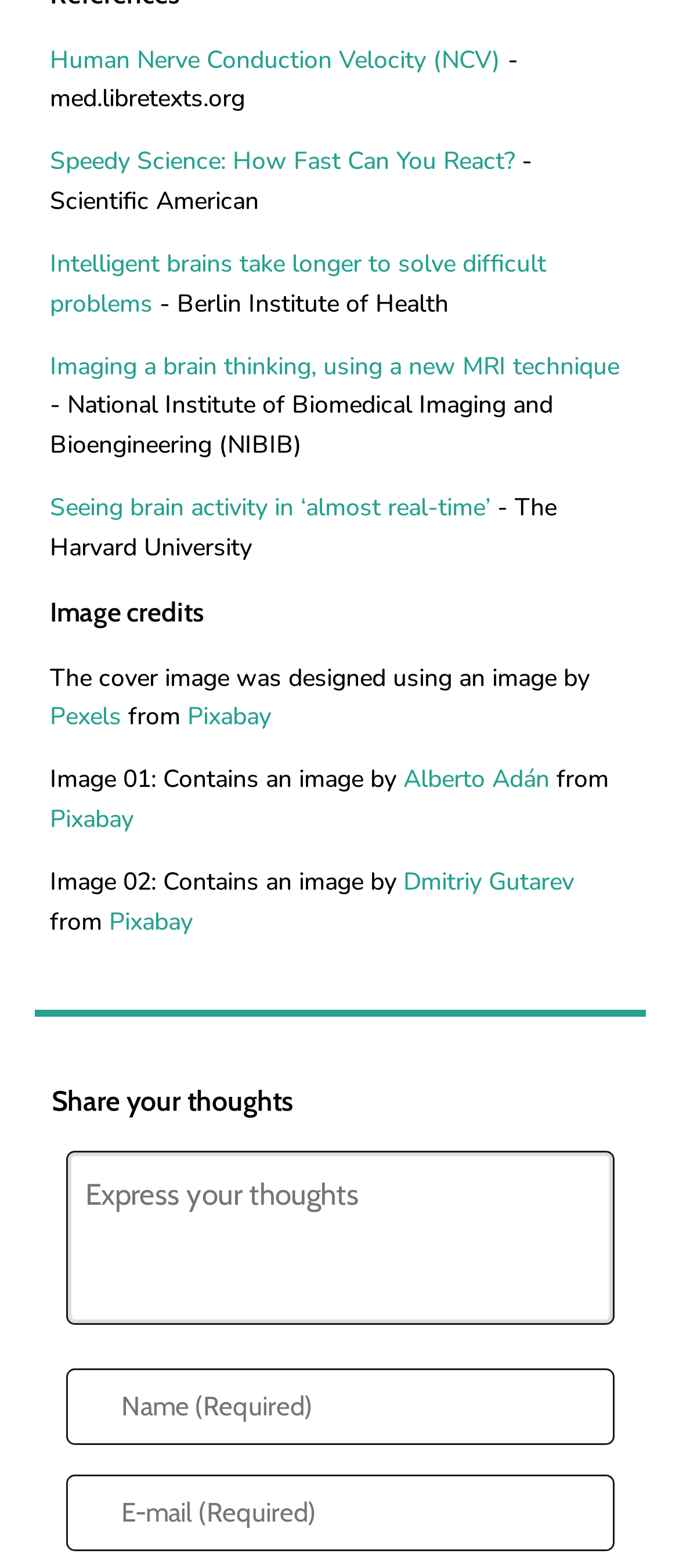What is the source of the cover image?
Answer the question in as much detail as possible.

The webpage credits the cover image to an image by Pexels, which is a source of free stock images.